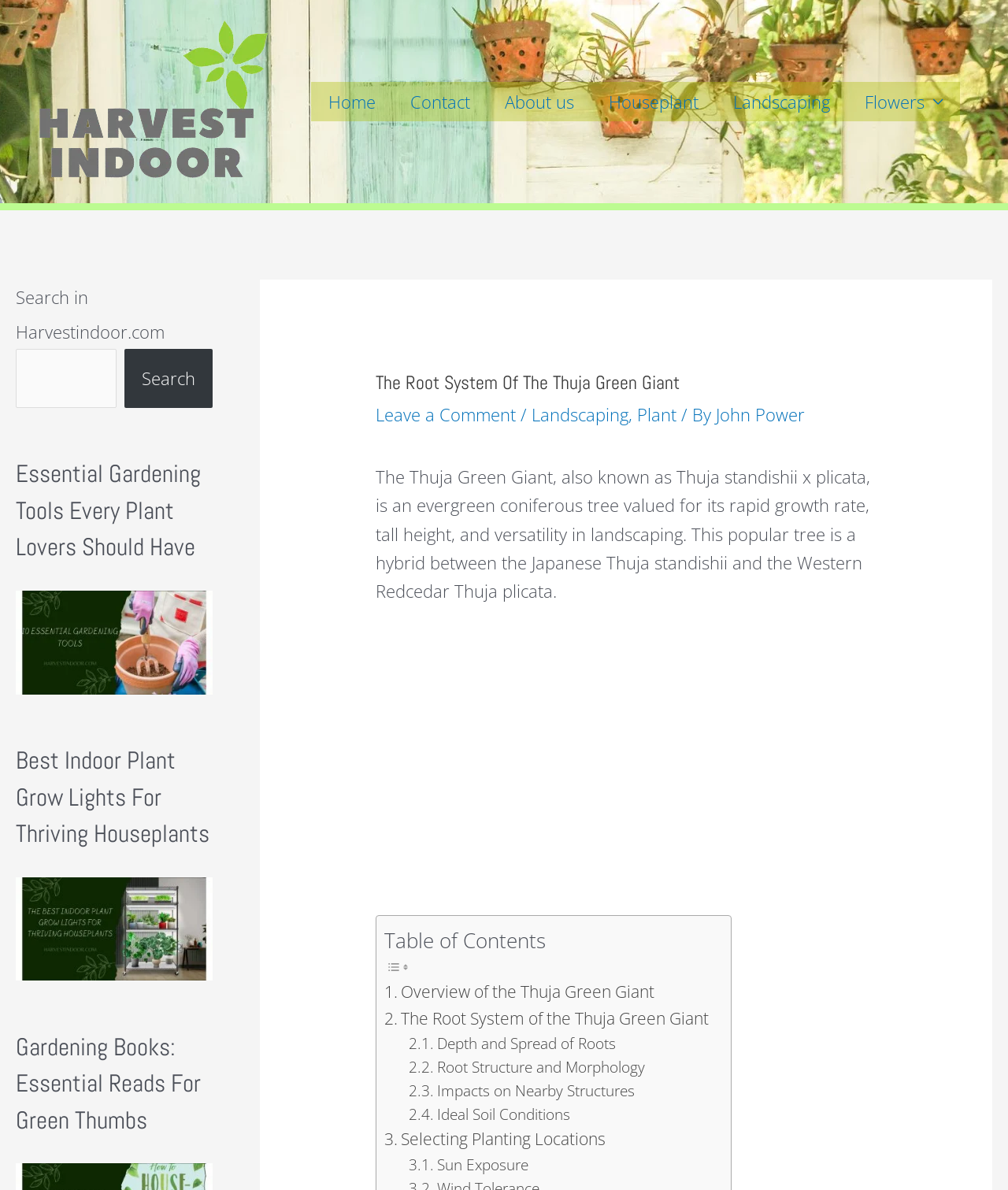Please identify the bounding box coordinates of the clickable area that will allow you to execute the instruction: "Learn about 'The Root System Of The Thuja Green Giant'".

[0.372, 0.313, 0.87, 0.332]